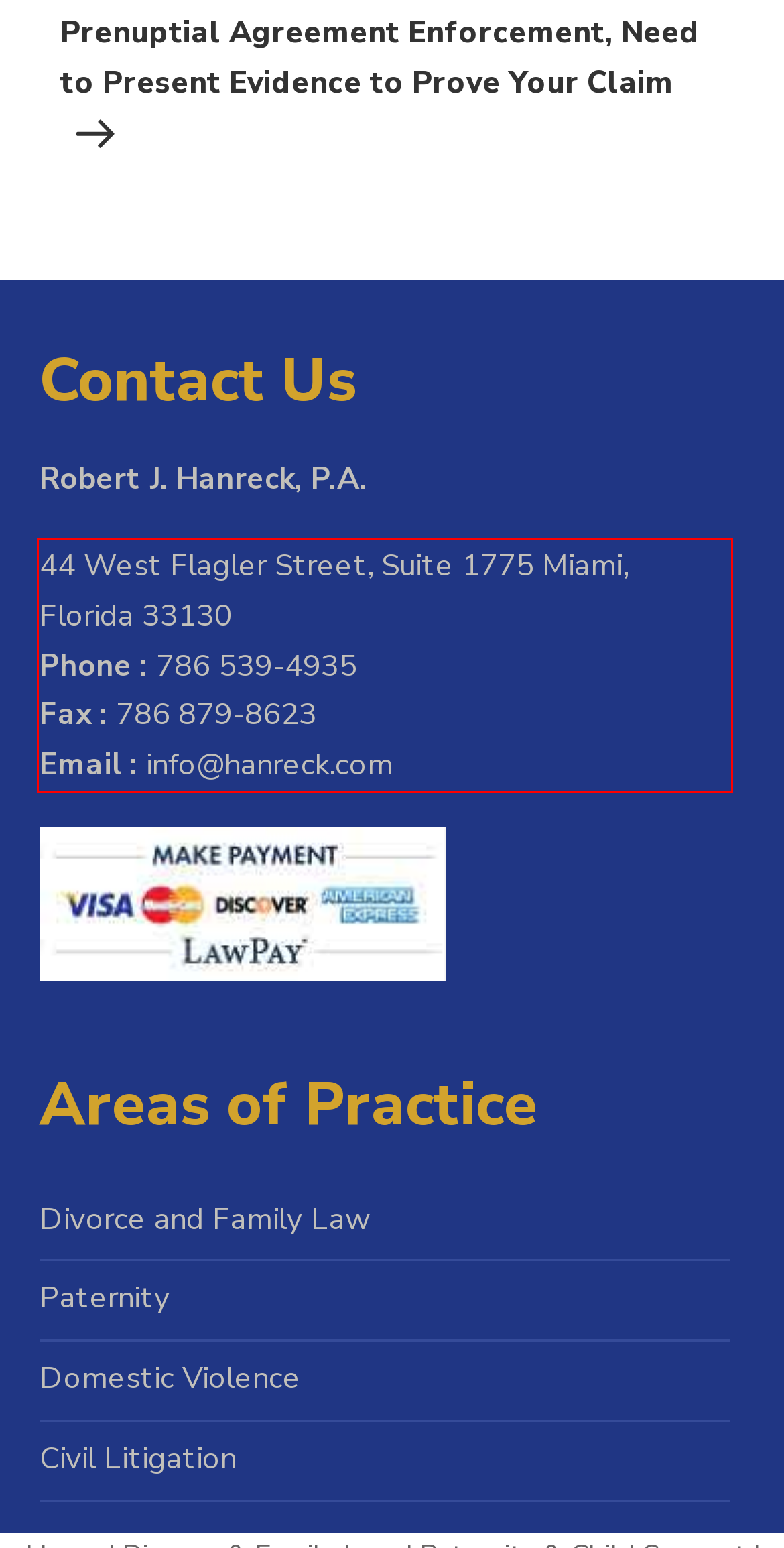Please perform OCR on the UI element surrounded by the red bounding box in the given webpage screenshot and extract its text content.

44 West Flagler Street, Suite 1775 Miami, Florida 33130 Phone : 786 539-4935 Fax : 786 879-8623 Email : info@hanreck.com